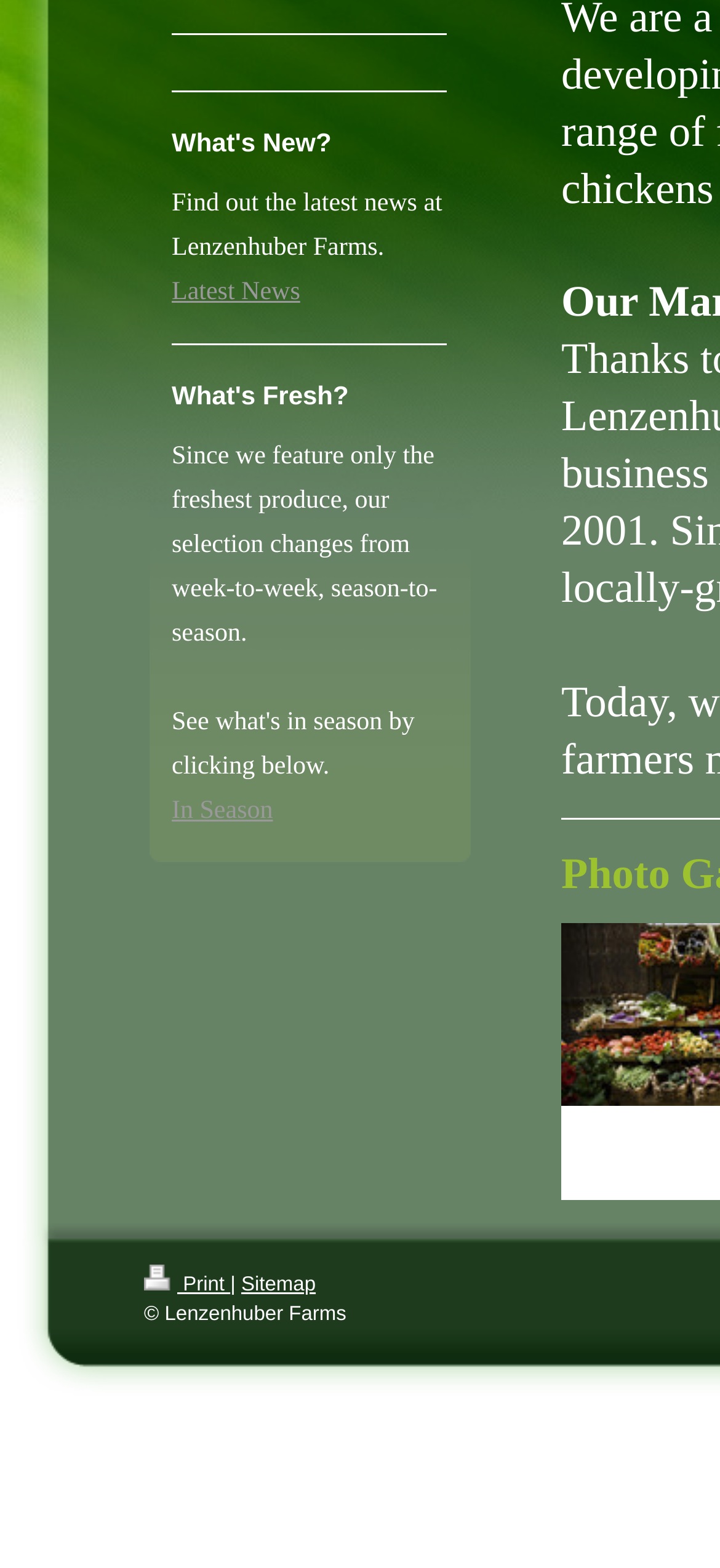What is the name of the farm?
Refer to the screenshot and deliver a thorough answer to the question presented.

The name of the farm can be found at the bottom of the webpage, where it says '© Lenzenhuber Farms'.